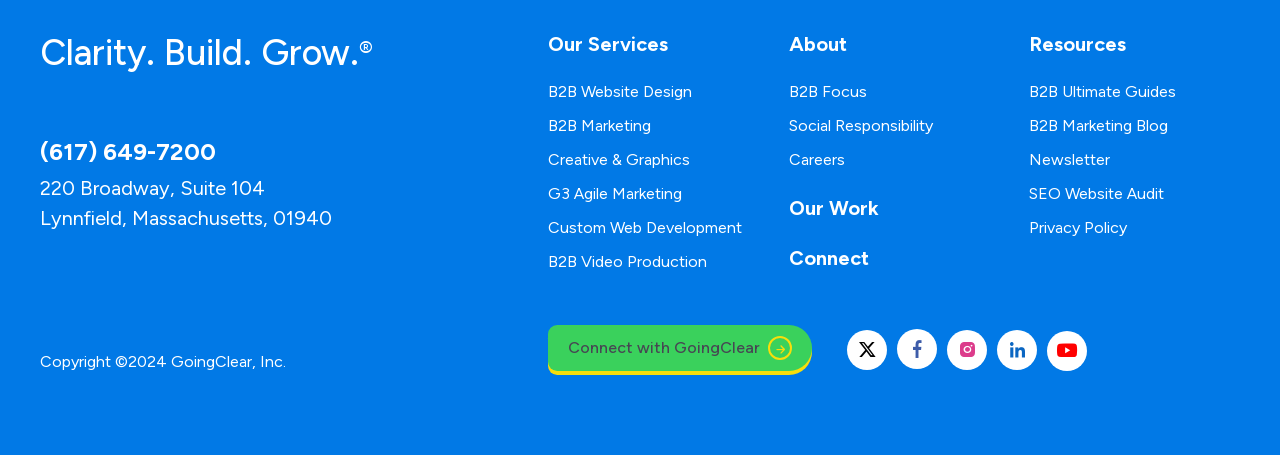Please indicate the bounding box coordinates for the clickable area to complete the following task: "Visit the company's location". The coordinates should be specified as four float numbers between 0 and 1, i.e., [left, top, right, bottom].

[0.031, 0.381, 0.259, 0.513]